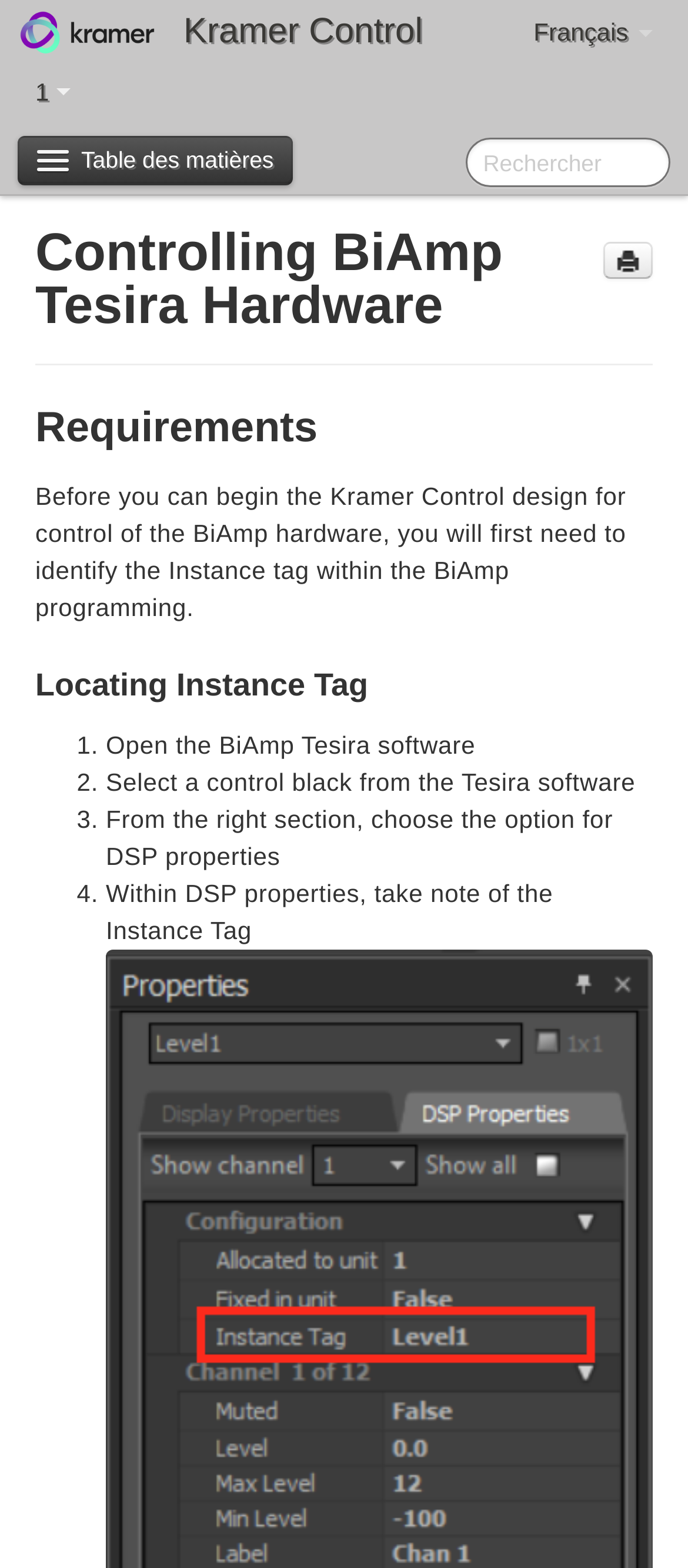Summarize the webpage comprehensively, mentioning all visible components.

The webpage is about controlling BiAmp Tesira hardware using Kramer Control. At the top, there are three links: "Français", "Kramer Control", and "1". Below these links, there is a search box labeled "Rechercher" and a table of contents titled "Table des matières". 

To the right of the table of contents, there is a long list of links, including "Glossary", "Logging Into Kramer Control Portal", "Inviting team members", and many others related to Kramer Control and BiAmp Tesira hardware. These links are arranged vertically, taking up most of the right side of the page.

On the left side of the page, there is a heading "Controlling BiAmp Tesira Hardware" followed by a subheading "Requirements". Below the subheading, there is a paragraph of text explaining the requirements for controlling BiAmp hardware using Kramer Control. 

Further down, there is another subheading "Locating Instance Tag" followed by a step-by-step list of instructions. The list consists of four items, each with a number and a brief description of the action to take. The instructions appear to be guiding the user through the process of finding the Instance Tag within the BiAmp programming.